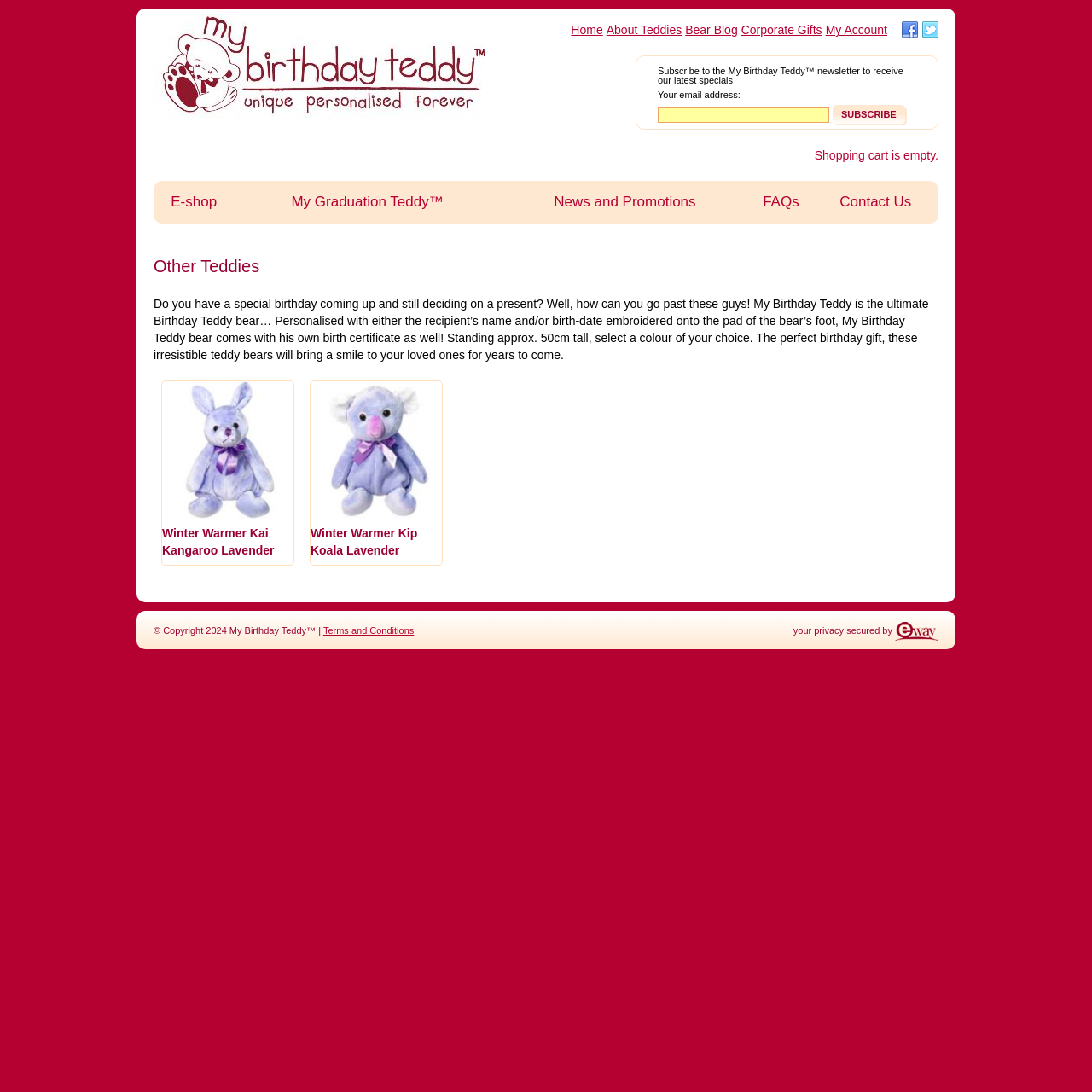Highlight the bounding box coordinates of the element you need to click to perform the following instruction: "Click the 'Home' link."

[0.521, 0.021, 0.554, 0.034]